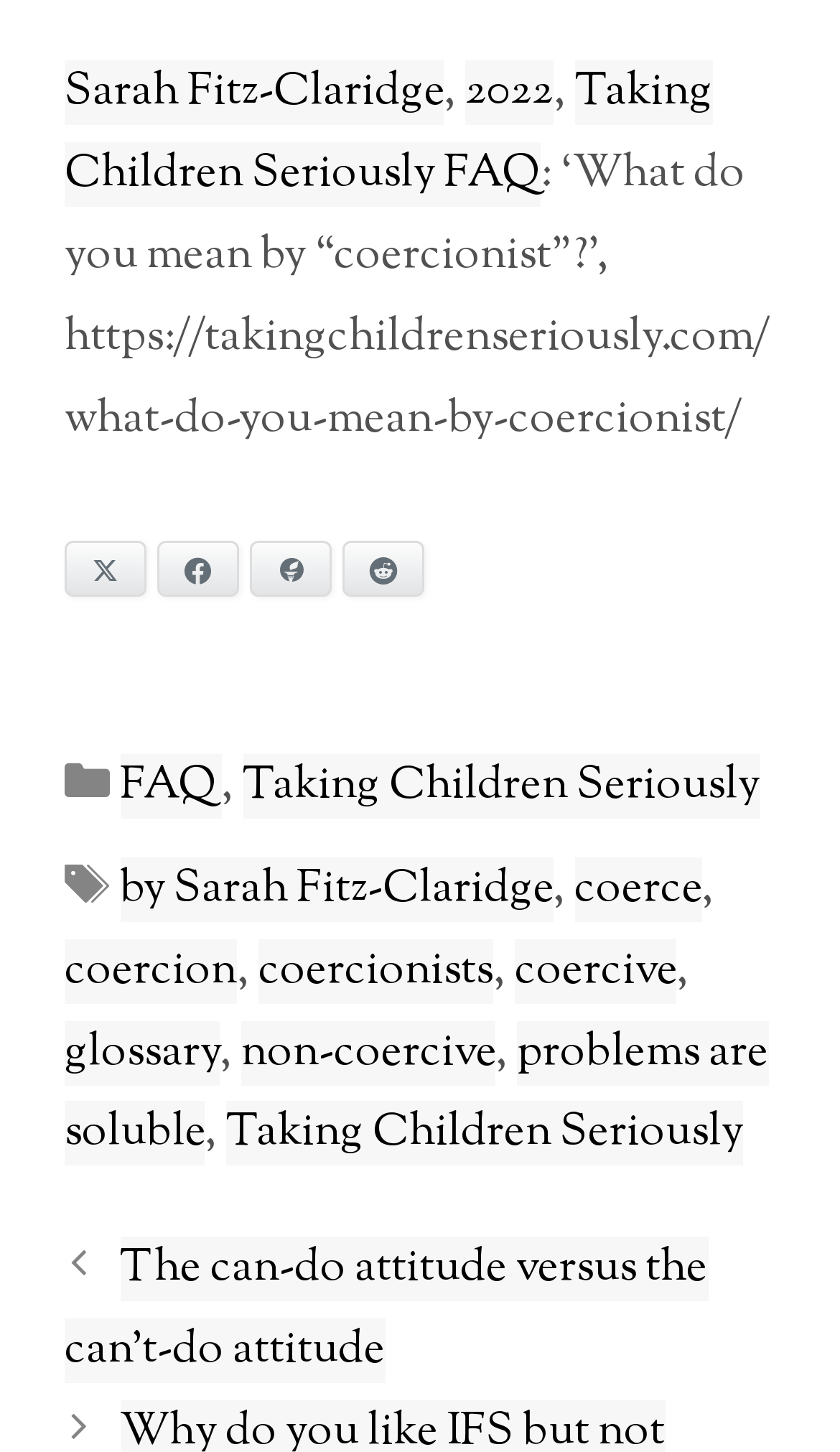For the given element description Taking Children Seriously, determine the bounding box coordinates of the UI element. The coordinates should follow the format (top-left x, top-left y, bottom-right x, bottom-right y) and be within the range of 0 to 1.

[0.269, 0.759, 0.885, 0.803]